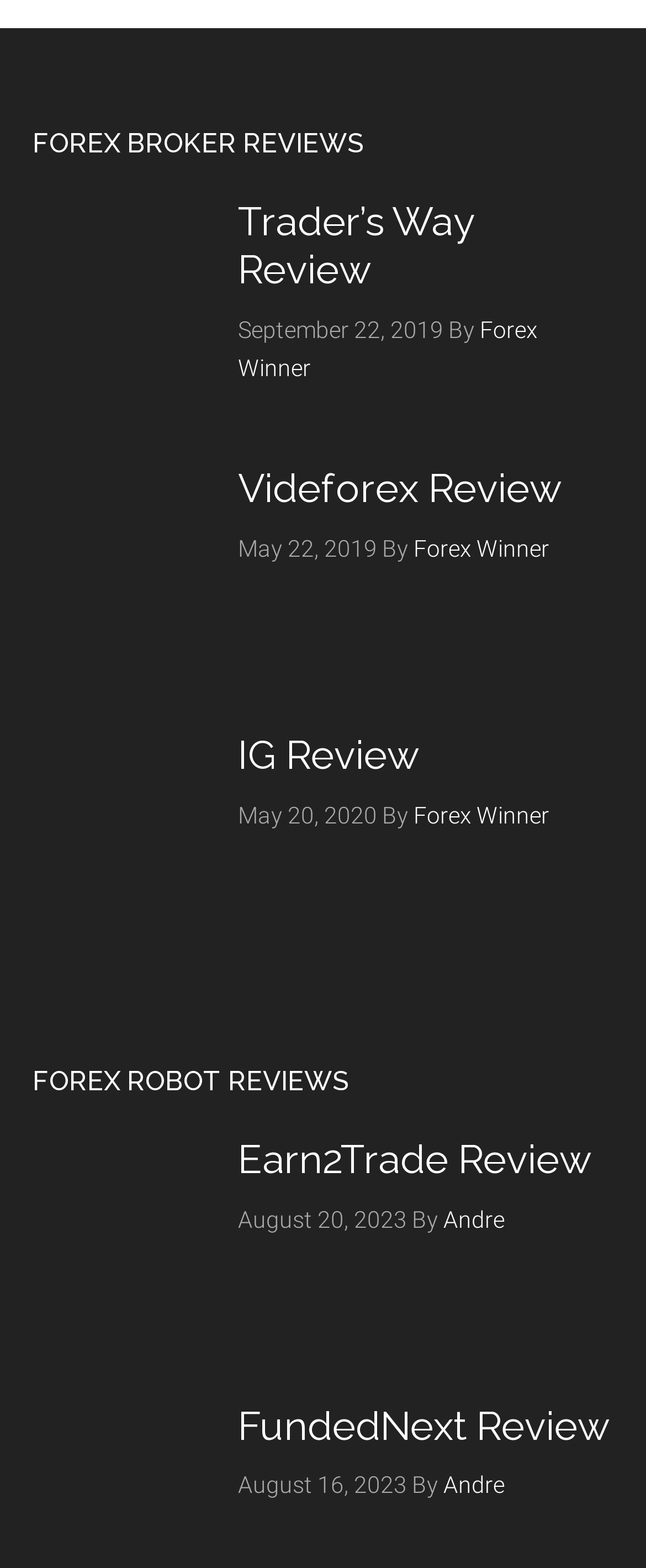Please locate the UI element described by "FundedNext Review" and provide its bounding box coordinates.

[0.368, 0.893, 0.945, 0.924]